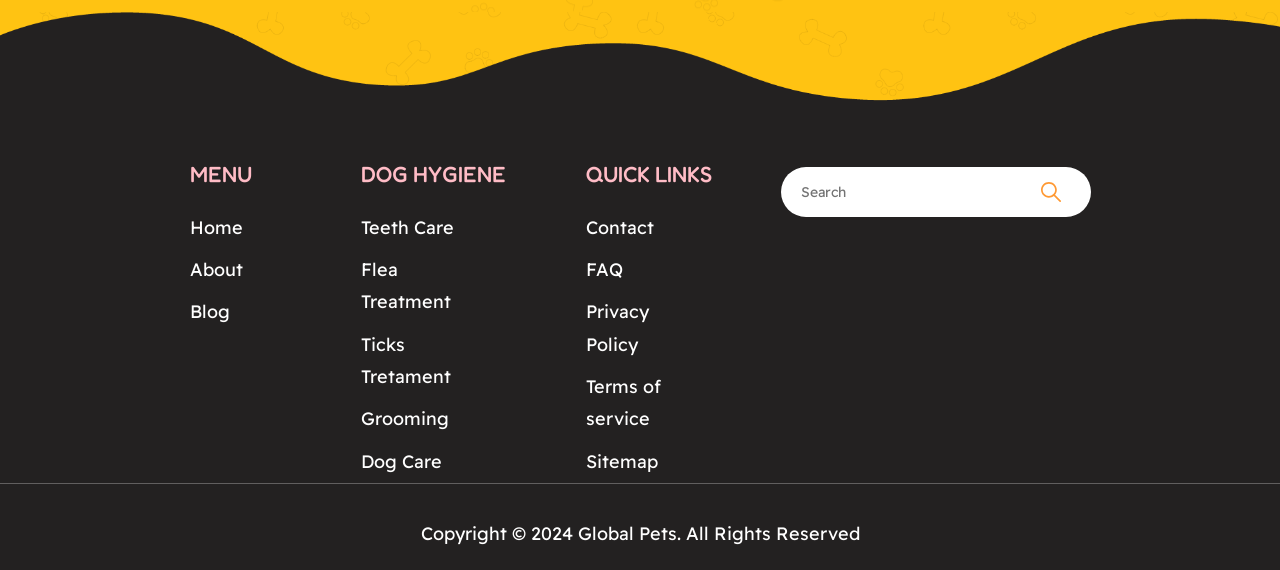Please give a succinct answer using a single word or phrase:
What is the copyright year?

2024